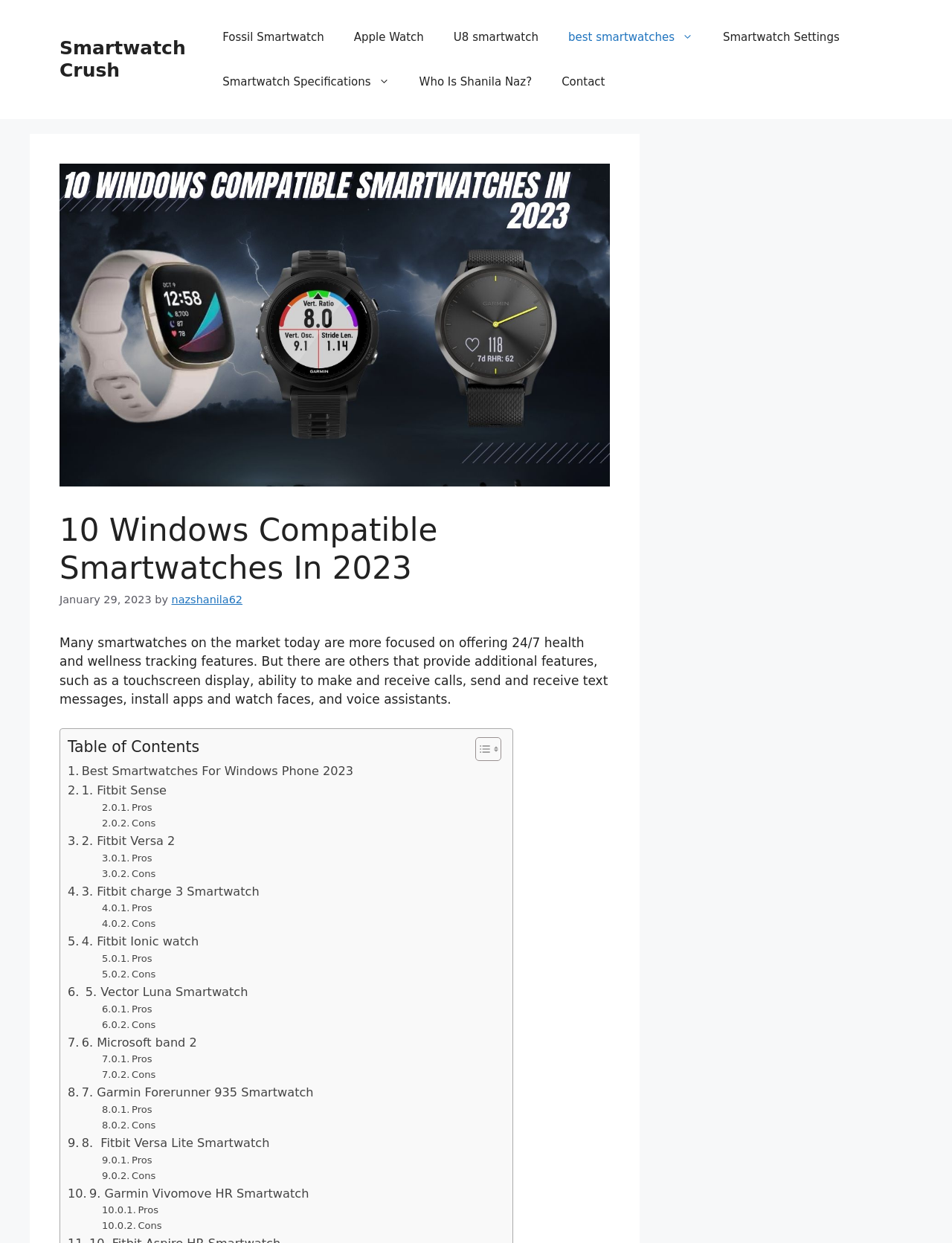Can you provide the bounding box coordinates for the element that should be clicked to implement the instruction: "View the Smartwatch Specifications"?

[0.218, 0.048, 0.425, 0.084]